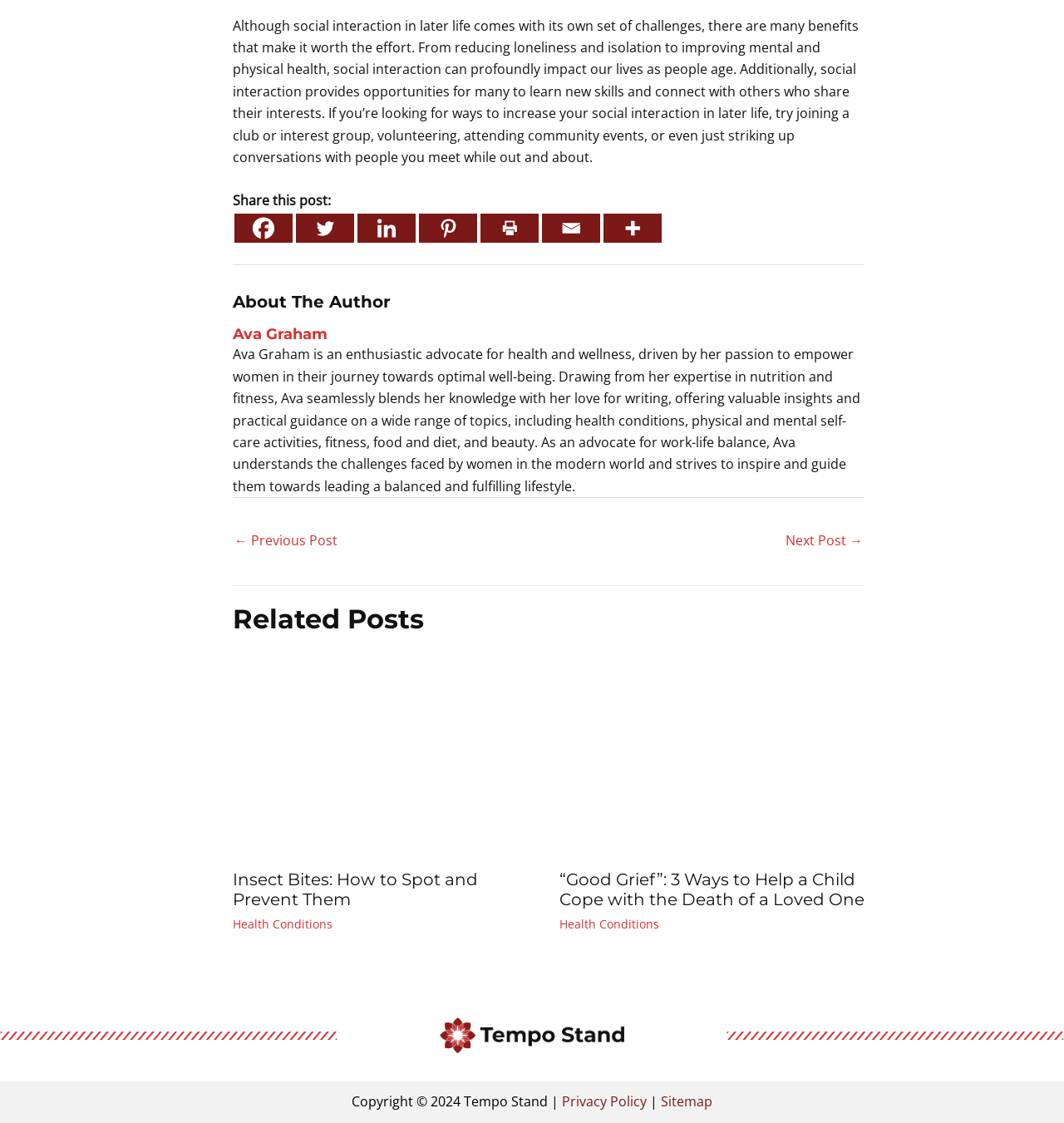Please reply to the following question using a single word or phrase: 
What is the topic of the article?

Social interaction in later life